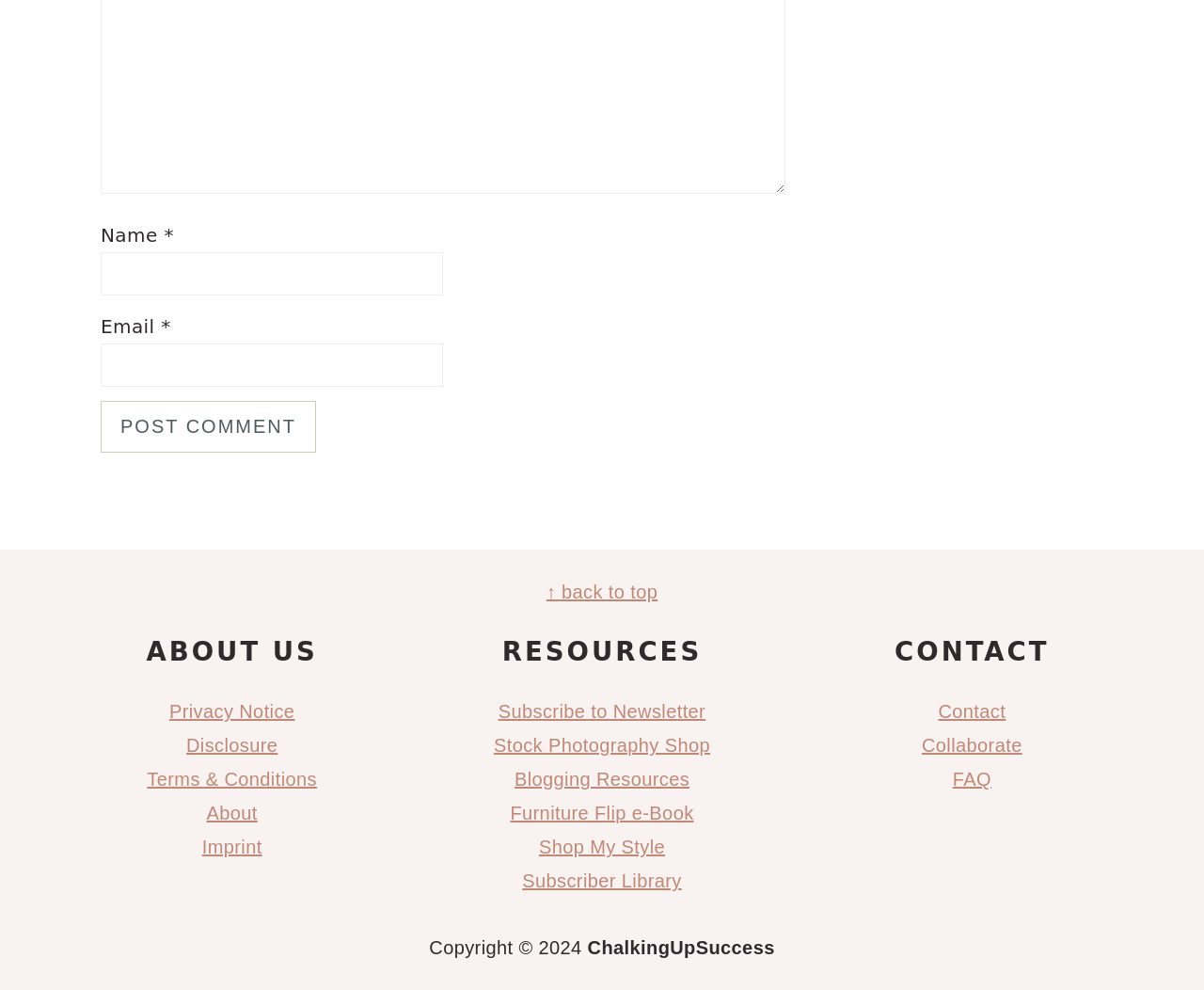What is the copyright year of the website?
Use the image to give a comprehensive and detailed response to the question.

The copyright information is displayed at the bottom of the webpage, and it specifies the year 2024 as the copyright year. This suggests that the website's content is copyrighted and protected until 2024.